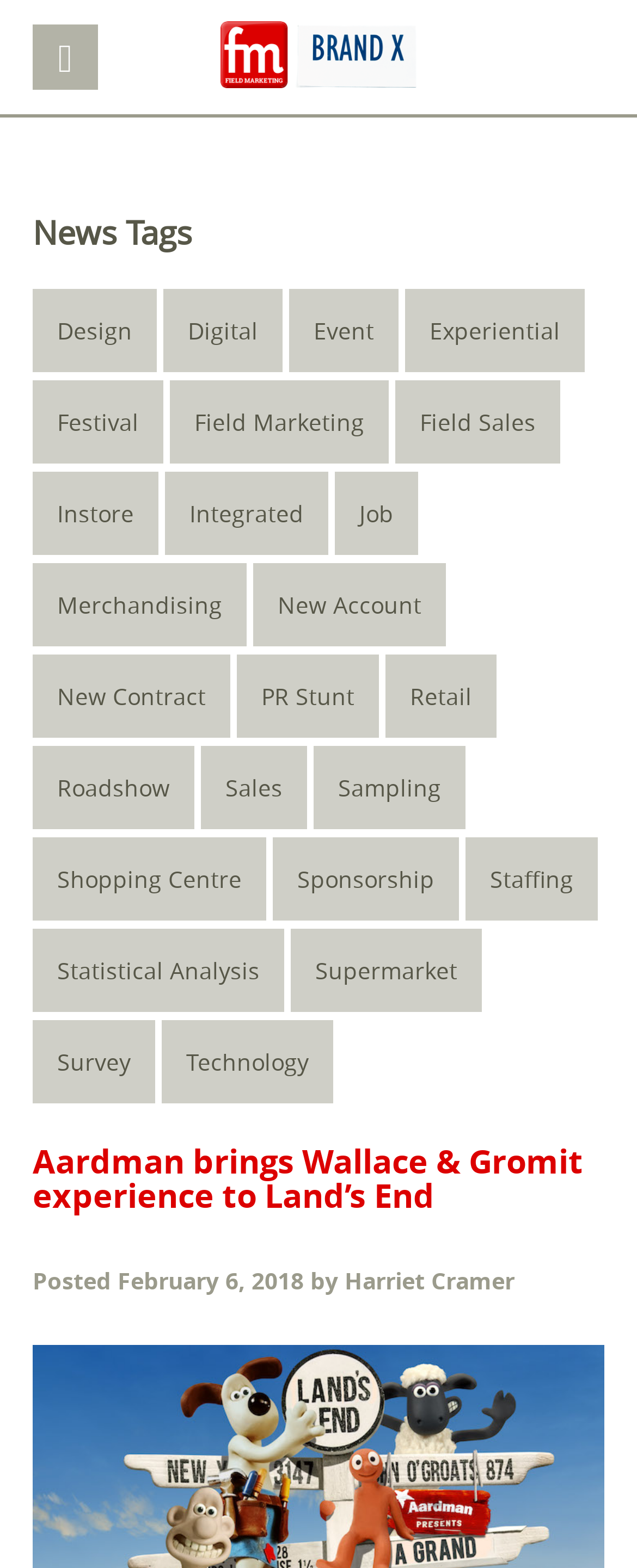Please locate the bounding box coordinates of the element that should be clicked to achieve the given instruction: "Open menu".

[0.051, 0.016, 0.154, 0.057]